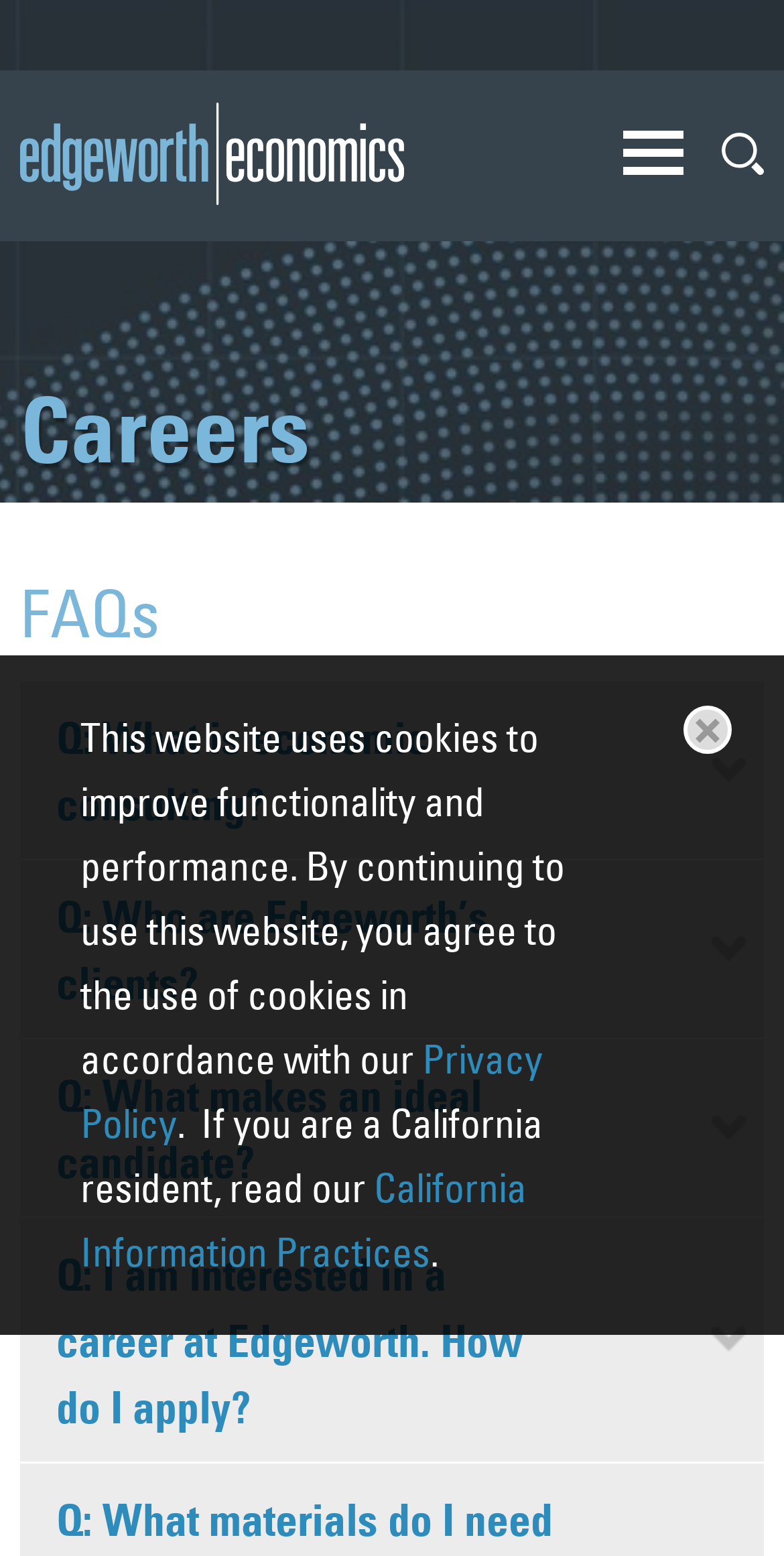How many FAQs are listed on this webpage?
Based on the content of the image, thoroughly explain and answer the question.

By examining the webpage content, I can see that there are four FAQs listed, each with a question and a corresponding button to reveal the answer.